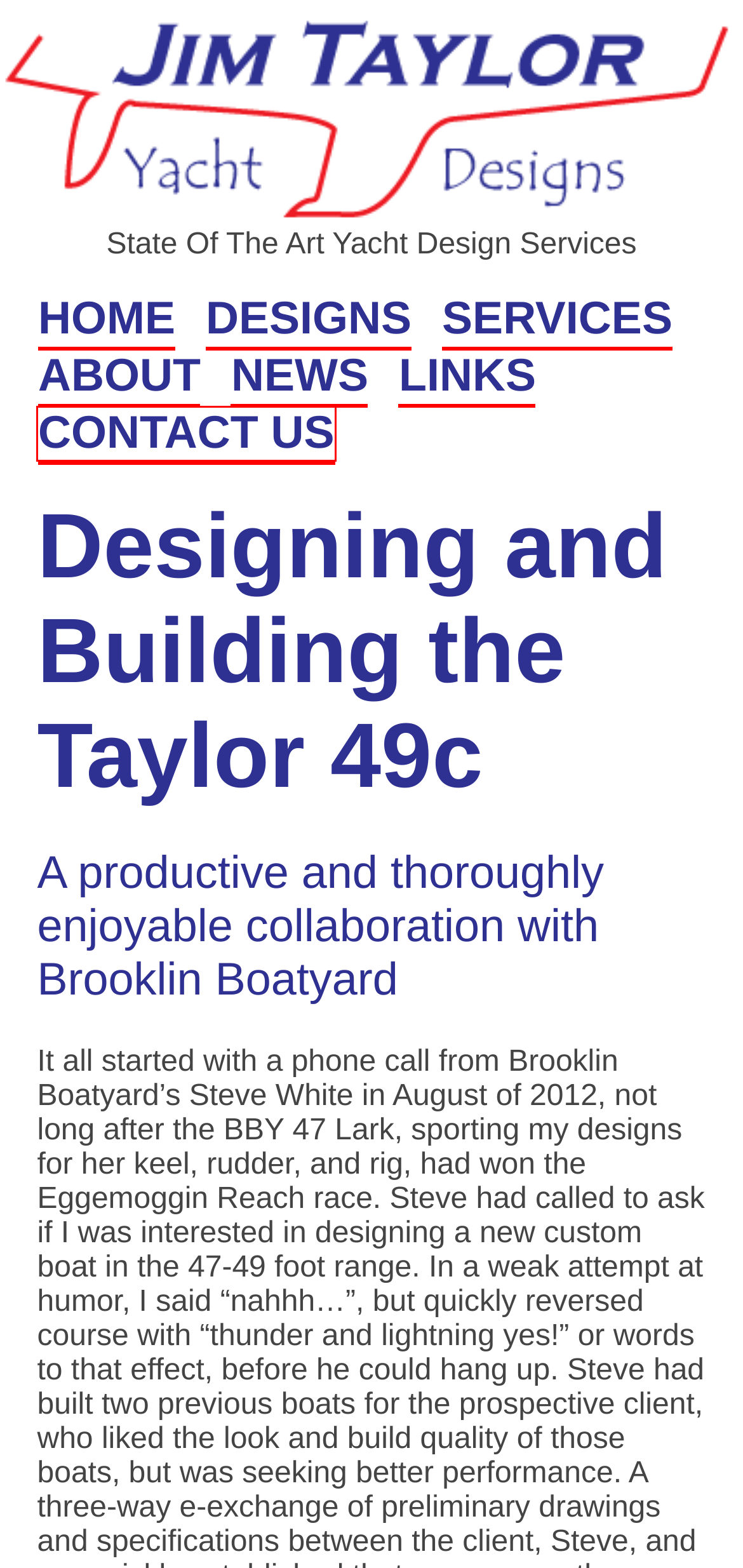Observe the webpage screenshot and focus on the red bounding box surrounding a UI element. Choose the most appropriate webpage description that corresponds to the new webpage after clicking the element in the bounding box. Here are the candidates:
A. Contact Jim Taylor Yacht Designs
B. Designs by Jim Taylor Yacht Designs with Photos, Plans & Details
C. About Jim Taylor Yacht Designs: Principal, History, Highlights & More
D. Web Design by Jim Taylor Yacht Designs
E. State Of The Art Yacht Design Services by Jim Taylor Yacht Designs
F. News
G. News & Updates from Jim Taylor Yacht Designs
H. Yacht Design Services: Complete, Alterations, Optimizations & Consulting

A